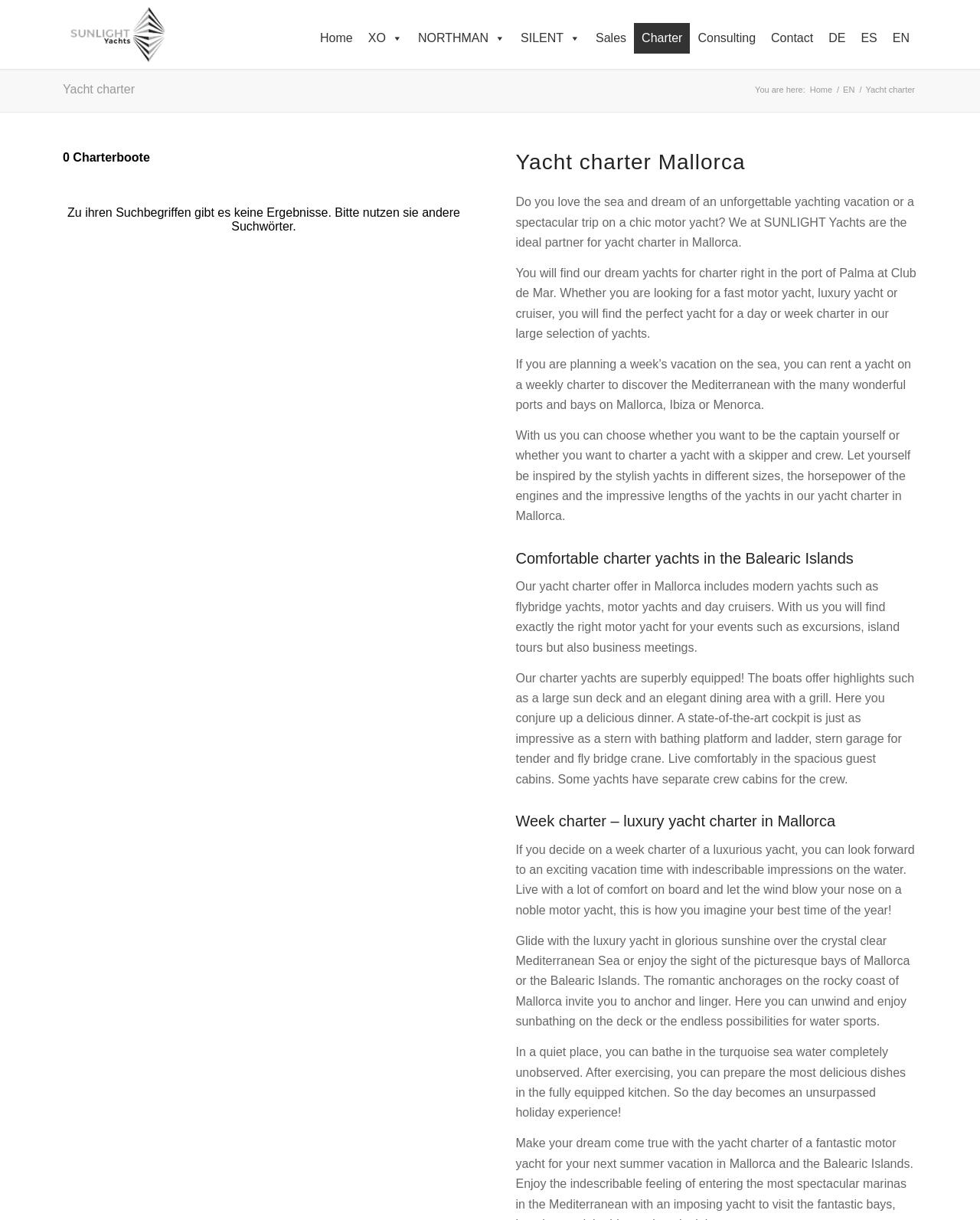Determine the bounding box coordinates of the section I need to click to execute the following instruction: "Click on FAQ". Provide the coordinates as four float numbers between 0 and 1, i.e., [left, top, right, bottom].

None